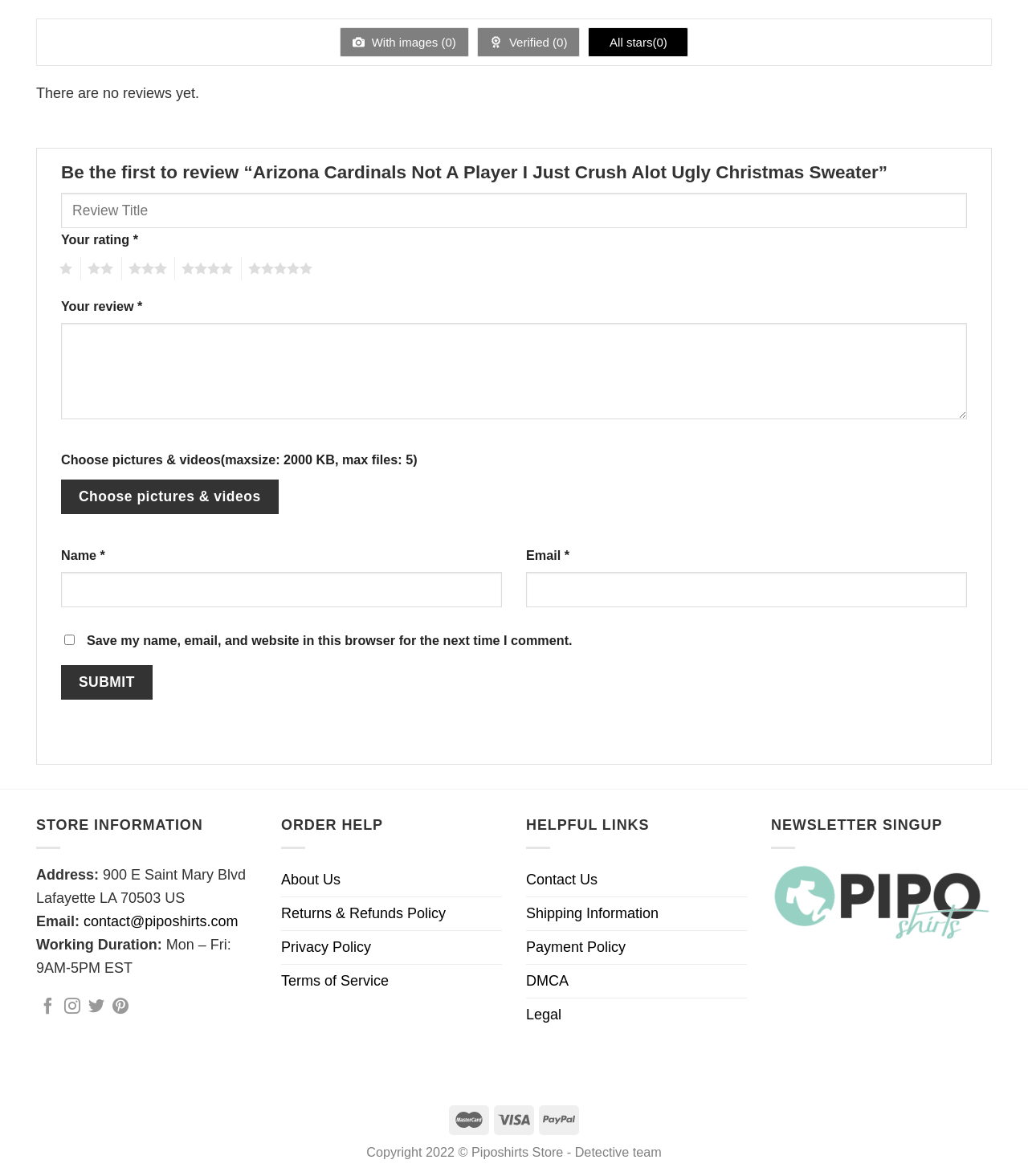Find the bounding box coordinates of the element to click in order to complete the given instruction: "Contact us through email."

[0.081, 0.777, 0.232, 0.79]